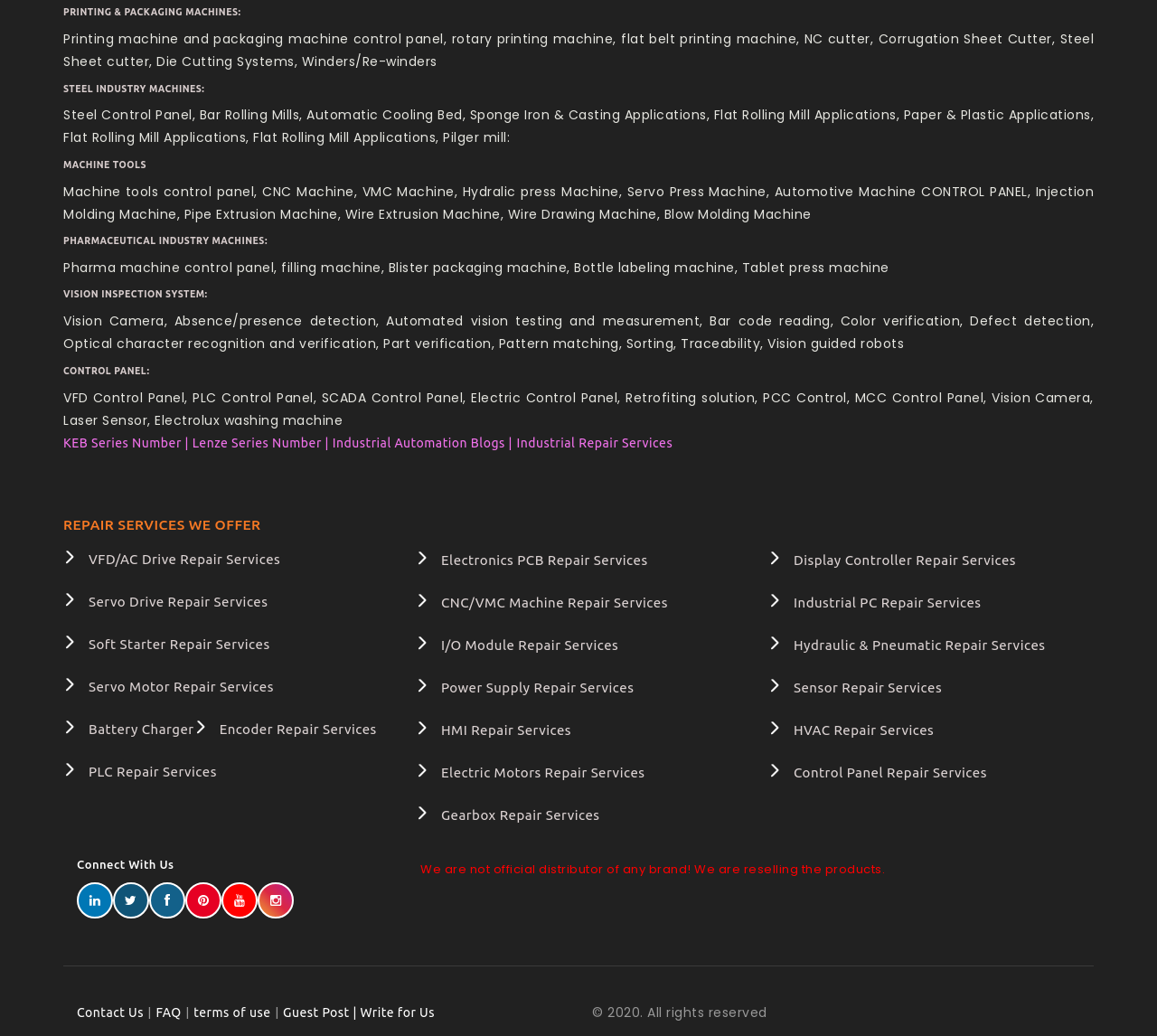What is the type of machine listed under 'MACHINE TOOLS'?
Answer the question based on the image using a single word or a brief phrase.

CNC Machine, VMC Machine, etc.